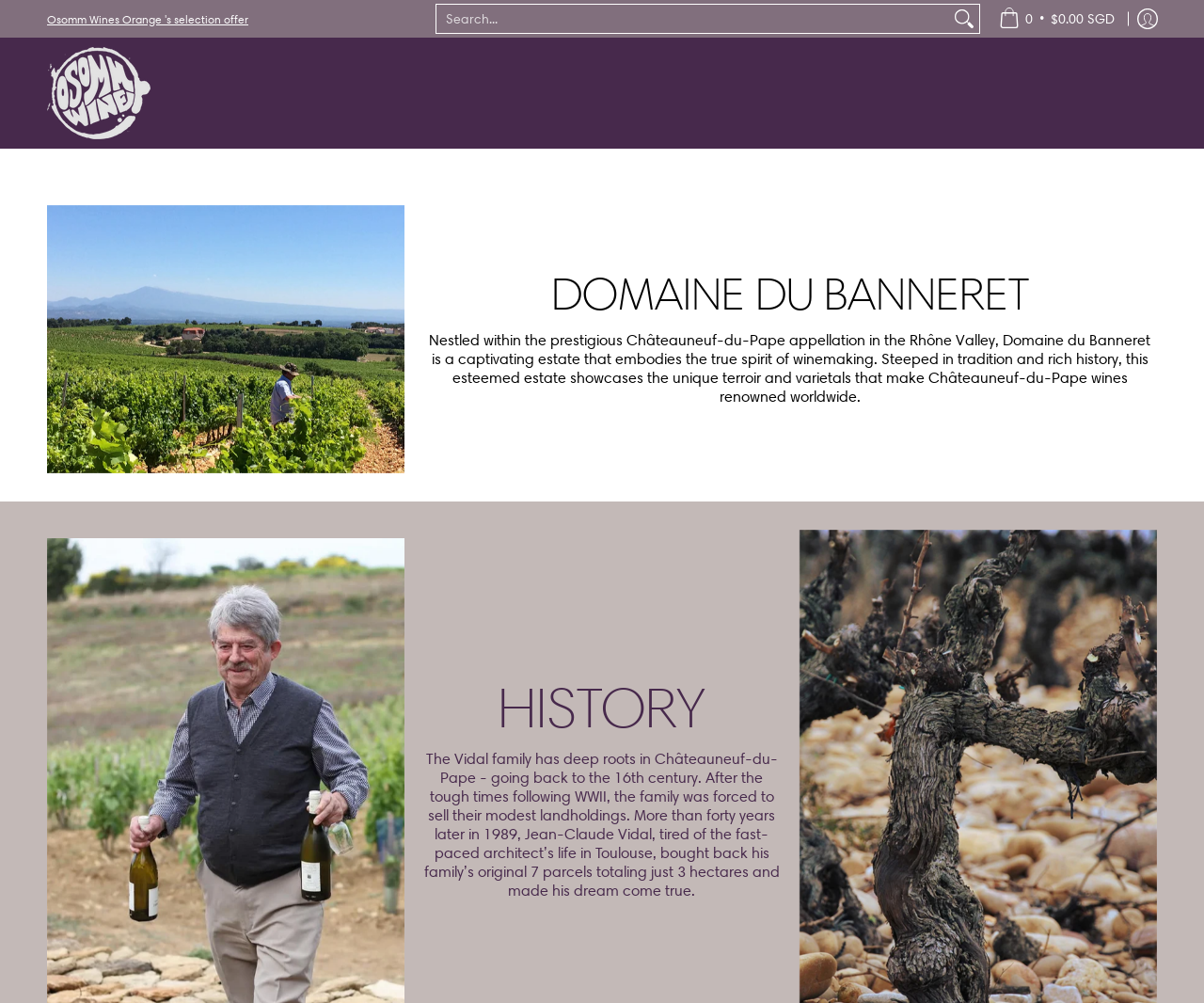Create a detailed narrative describing the layout and content of the webpage.

The webpage is about Domaine du Banneret, a winemaking estate in the Rhône Valley. At the top left, there is a link to skip to the main content. Below it, there is a horizontal layout table with a link to Osomm Wines Orange's selection offer on the left and a customer navigation menu on the right. The menu has a search bar with a combobox and a search button, followed by a cart menu item and a log in menu item.

On the left side of the page, there is a vertical layout table with a link to Domaine du Banneret and an image of the estate's logo. Below it, there is a main menu with five menu items: SHOP WINES, VARIETAL, REGION, PRODUCER, and GIFTS & DISCOVERY.

On the right side of the page, there is a large image of the estate, followed by a heading that reads "DOMAINE DU BANNERET". Below the heading, there is a paragraph of text that describes the estate's location and winemaking tradition. Further down, there is another heading that reads "HISTORY", followed by a paragraph of text that tells the story of the Vidal family's history in Châteauneuf-du-Pape.

In total, there are five images on the page, including the estate's logo, a summary image, and three other images that are not described in the accessibility tree. There are also several links, menus, and buttons, as well as a search bar and a combobox.